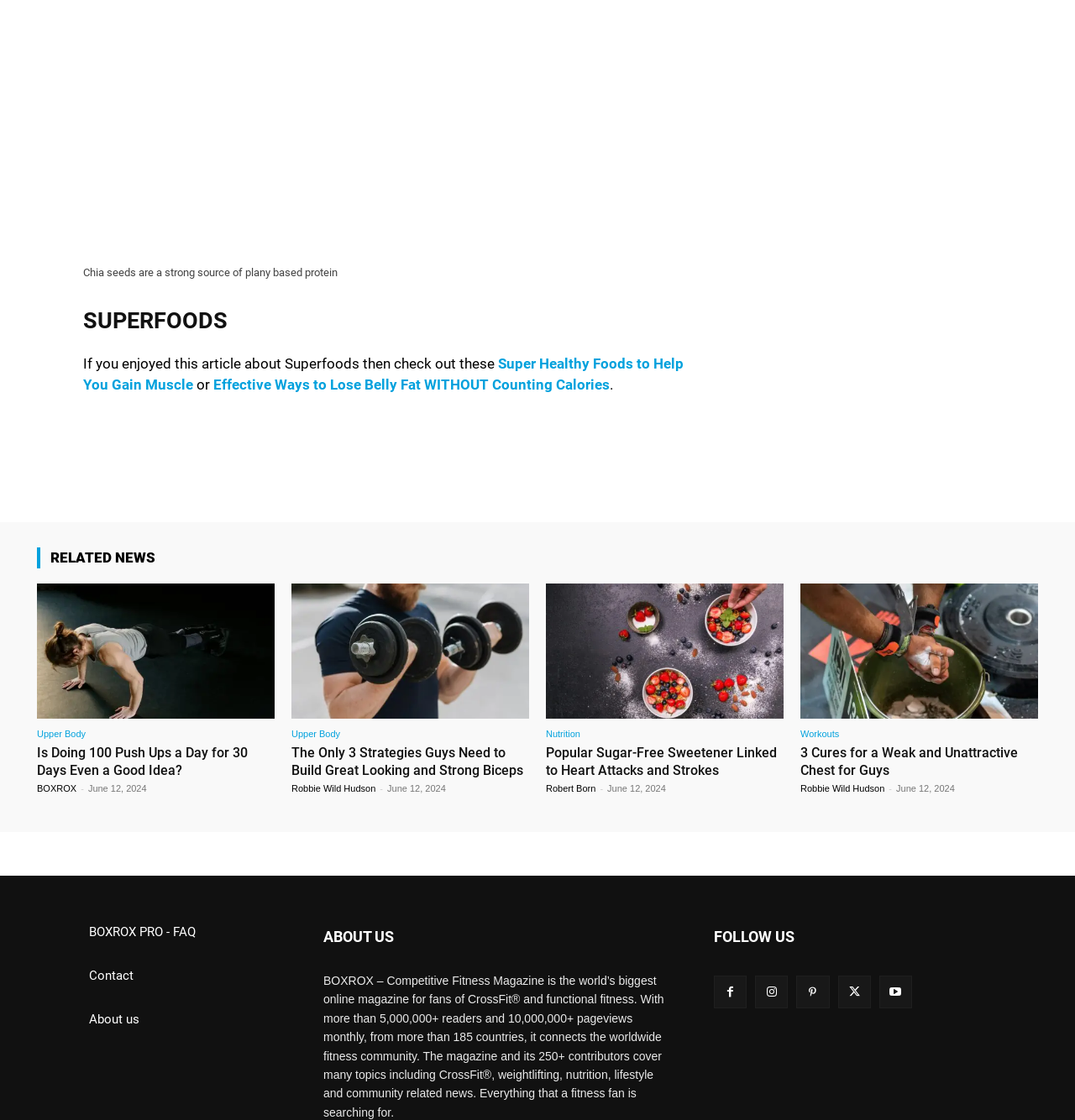What is the category of the article 'Is Doing 100 Push Ups a Day for 30 Days Even a Good Idea?'?
Provide a concise answer using a single word or phrase based on the image.

Upper Body